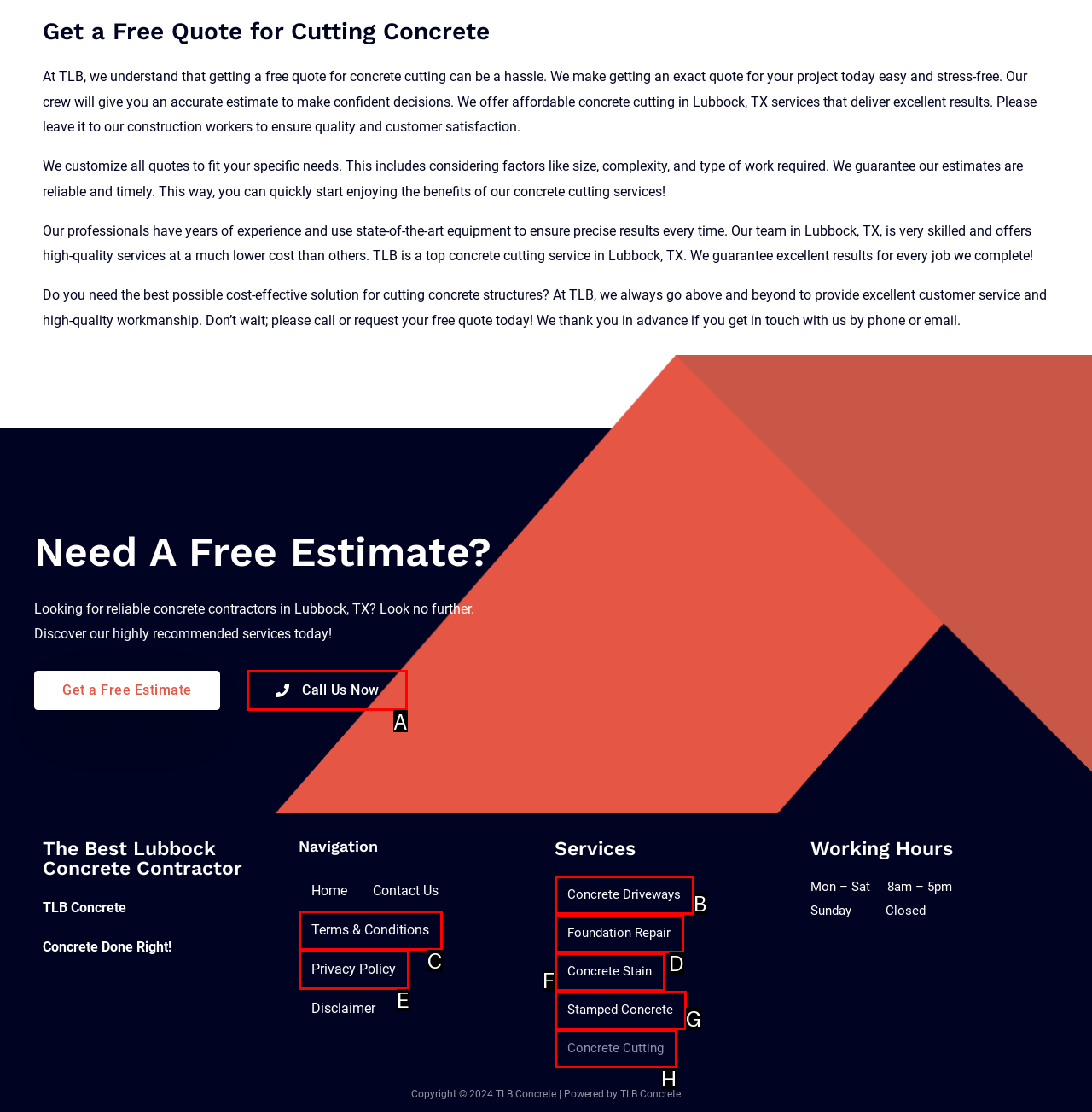Choose the letter of the element that should be clicked to complete the task: Search Beachapedia
Answer with the letter from the possible choices.

None